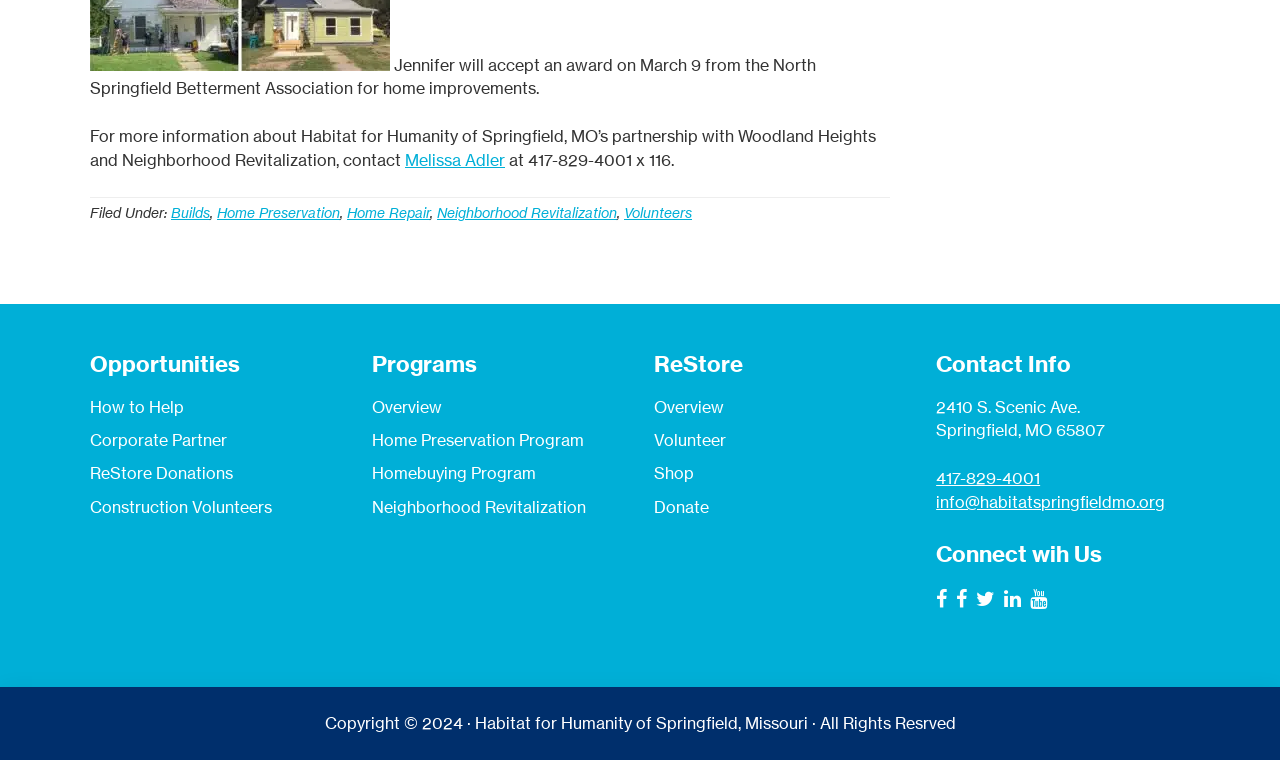What is the phone number to contact Melissa Adler?
Look at the image and provide a short answer using one word or a phrase.

417-829-4001 x 116